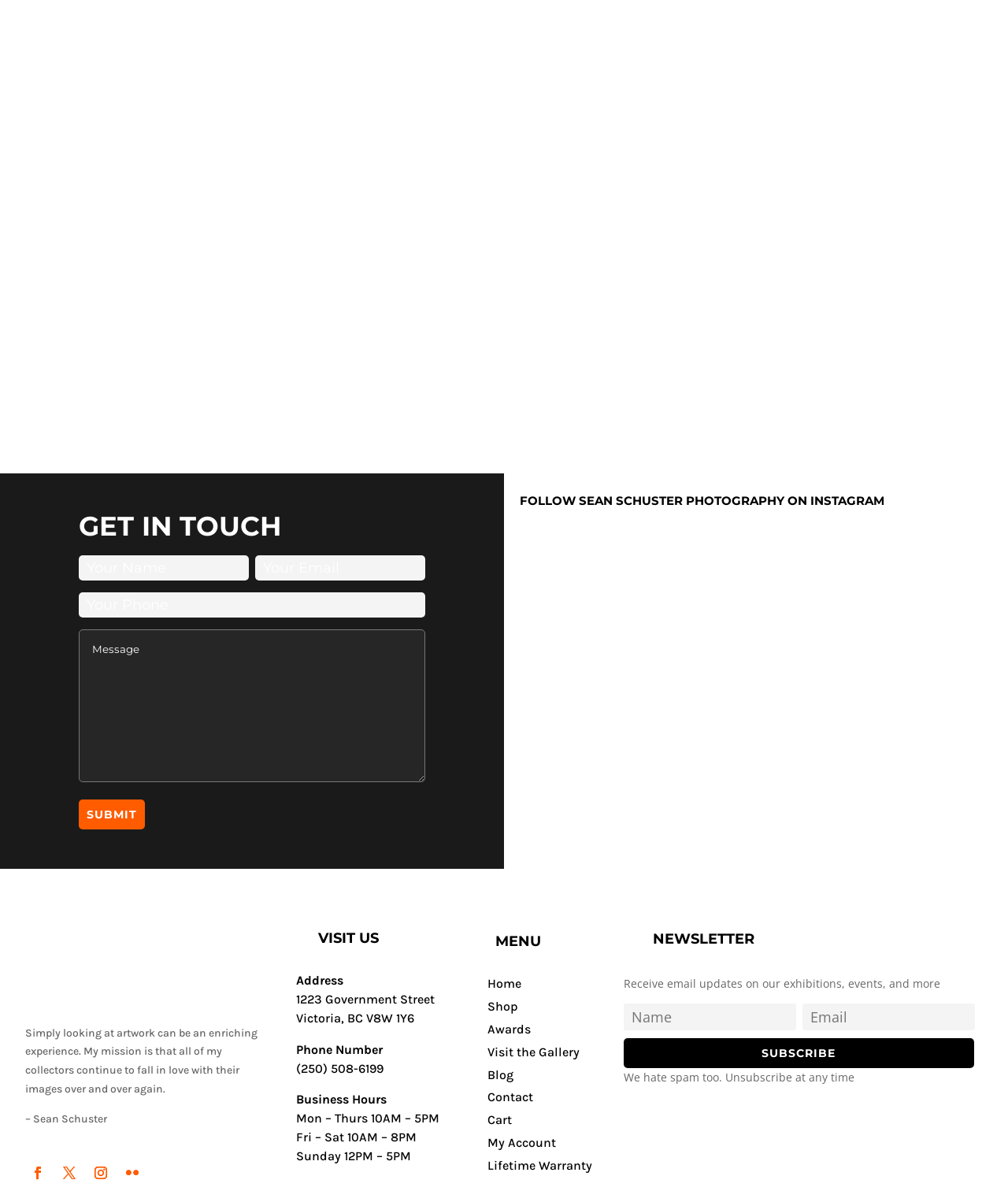Find the bounding box coordinates of the element I should click to carry out the following instruction: "Follow Sean Schuster Photography on Instagram".

[0.516, 0.41, 0.877, 0.423]